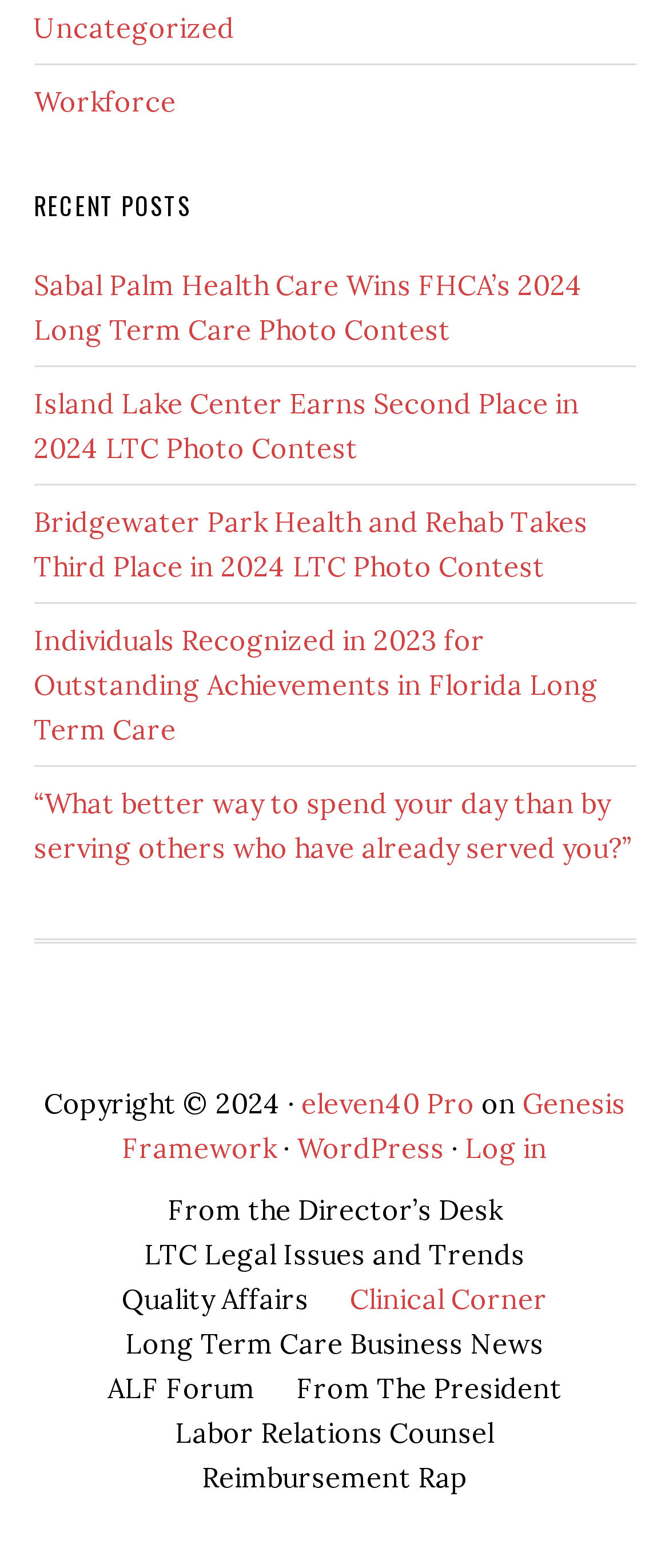Review the image closely and give a comprehensive answer to the question: What is the name of the framework used?

The name of the framework used can be found by looking at the link element 'Genesis Framework' with bounding box coordinates [0.182, 0.692, 0.935, 0.743] under the contentinfo element.